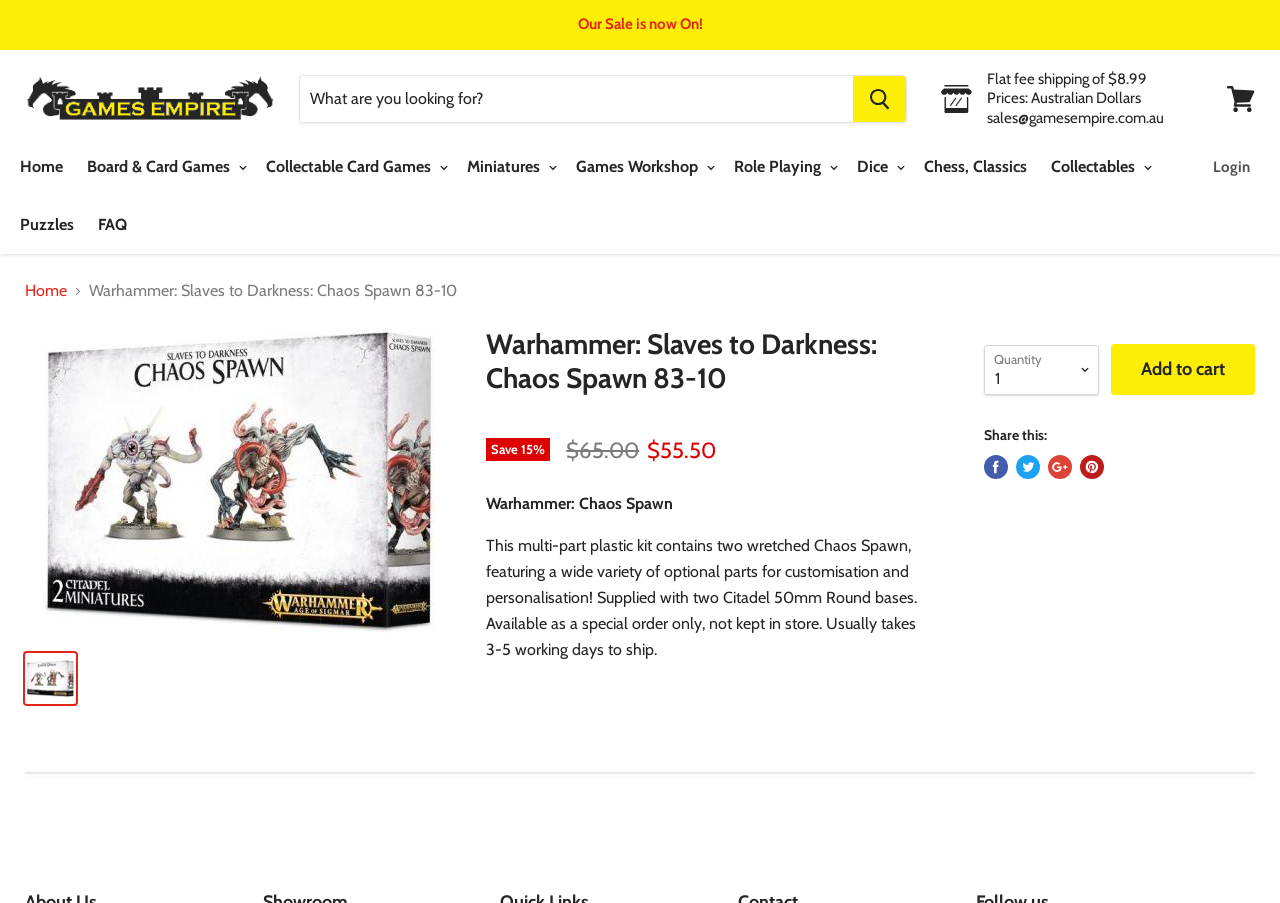Answer the question in one word or a short phrase:
What is the type of game associated with this product?

Warhammer